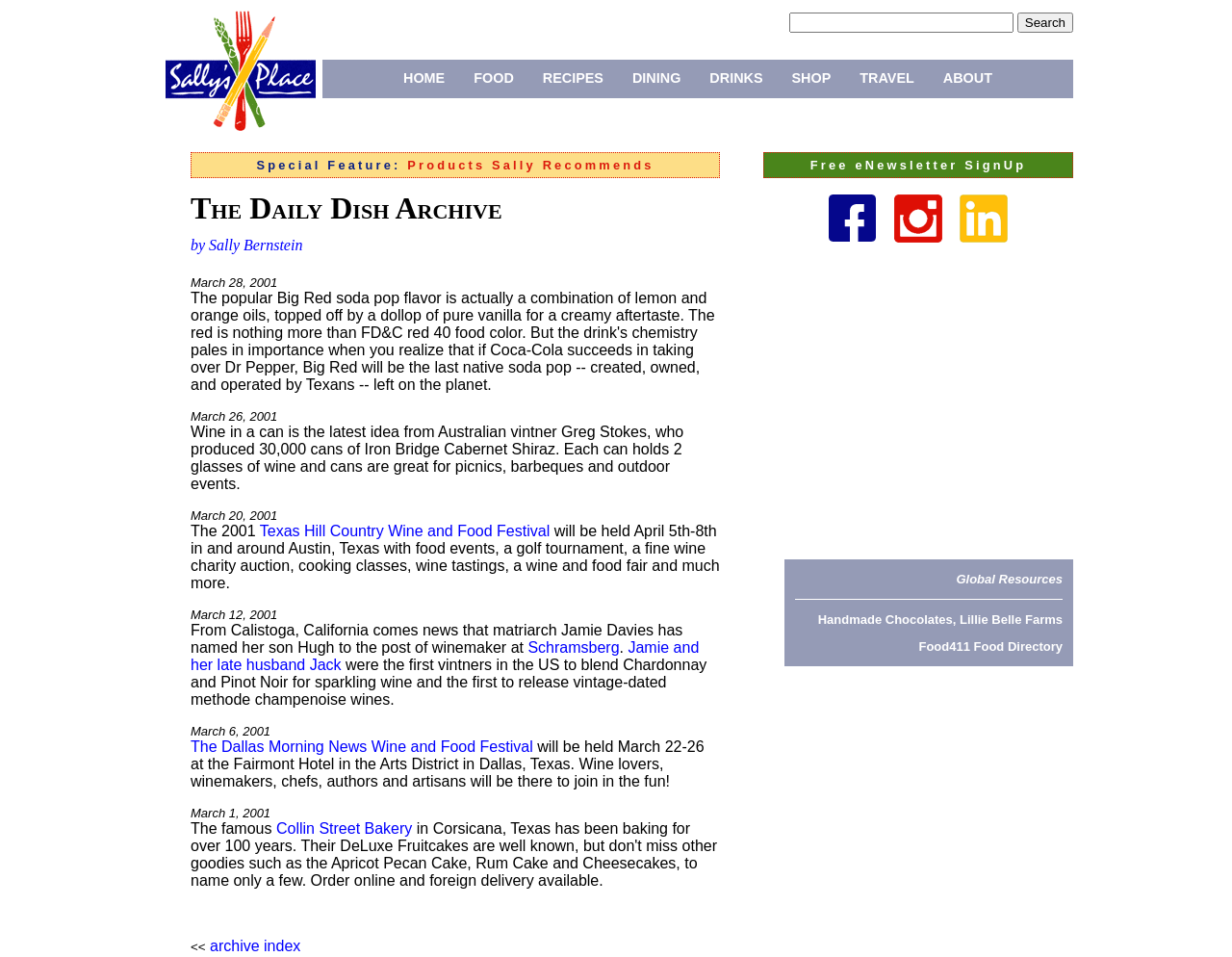Determine the bounding box coordinates for the area that should be clicked to carry out the following instruction: "Read about Products Sally Recommends".

[0.331, 0.165, 0.531, 0.18]